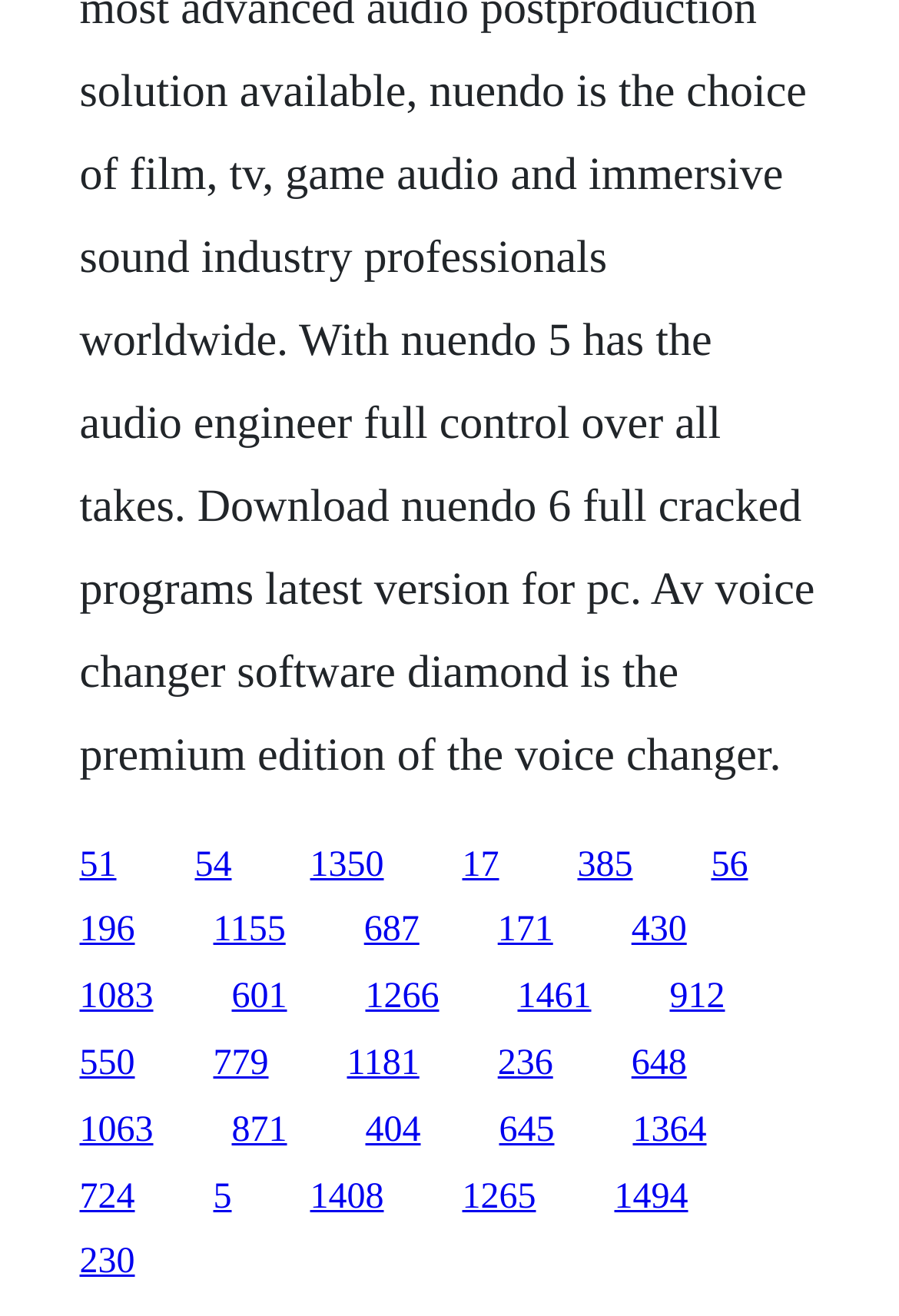Respond to the question below with a concise word or phrase:
How many links are on the webpage?

21